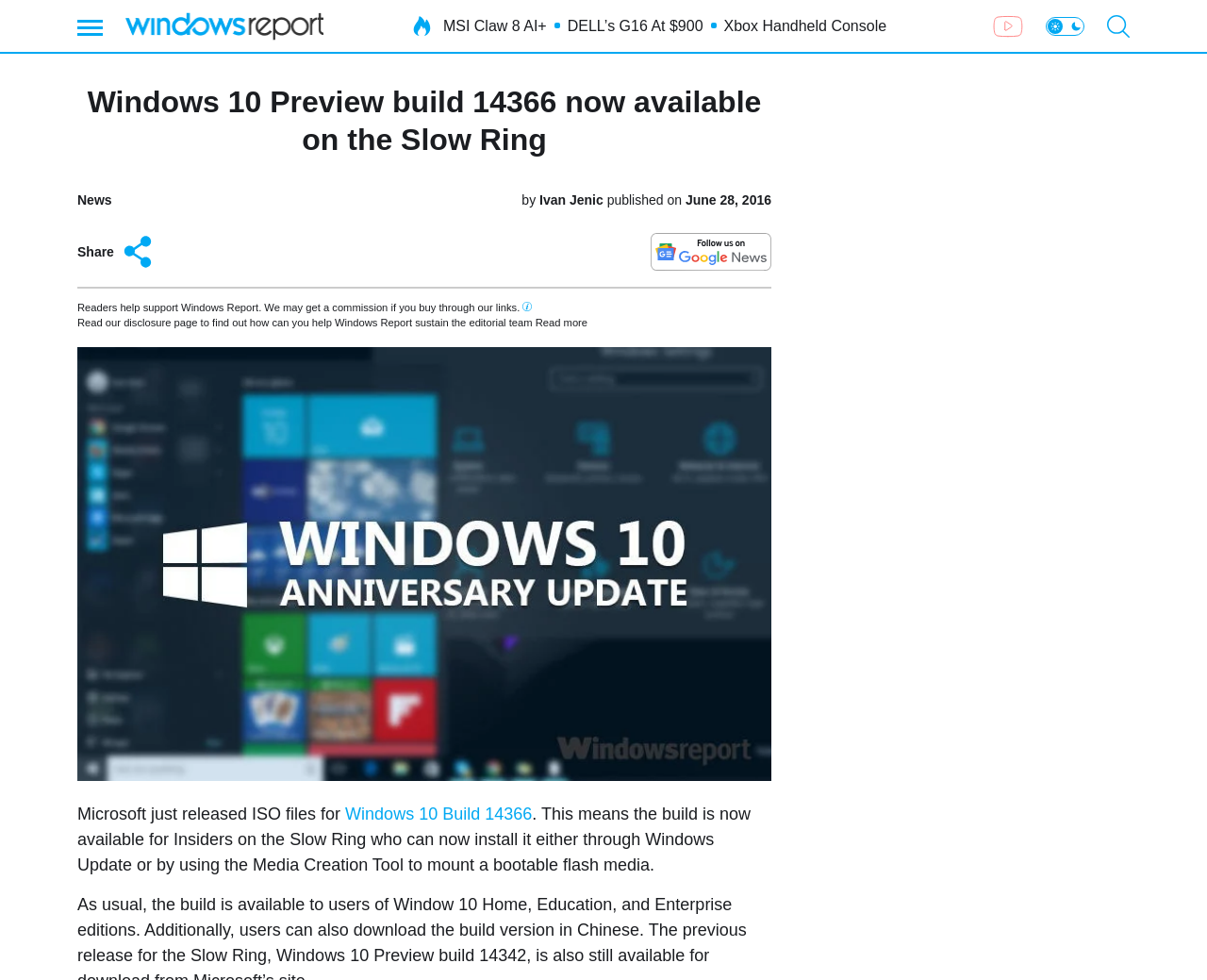Find the bounding box coordinates of the area to click in order to follow the instruction: "Go to YouTube channel".

[0.823, 0.015, 0.848, 0.038]